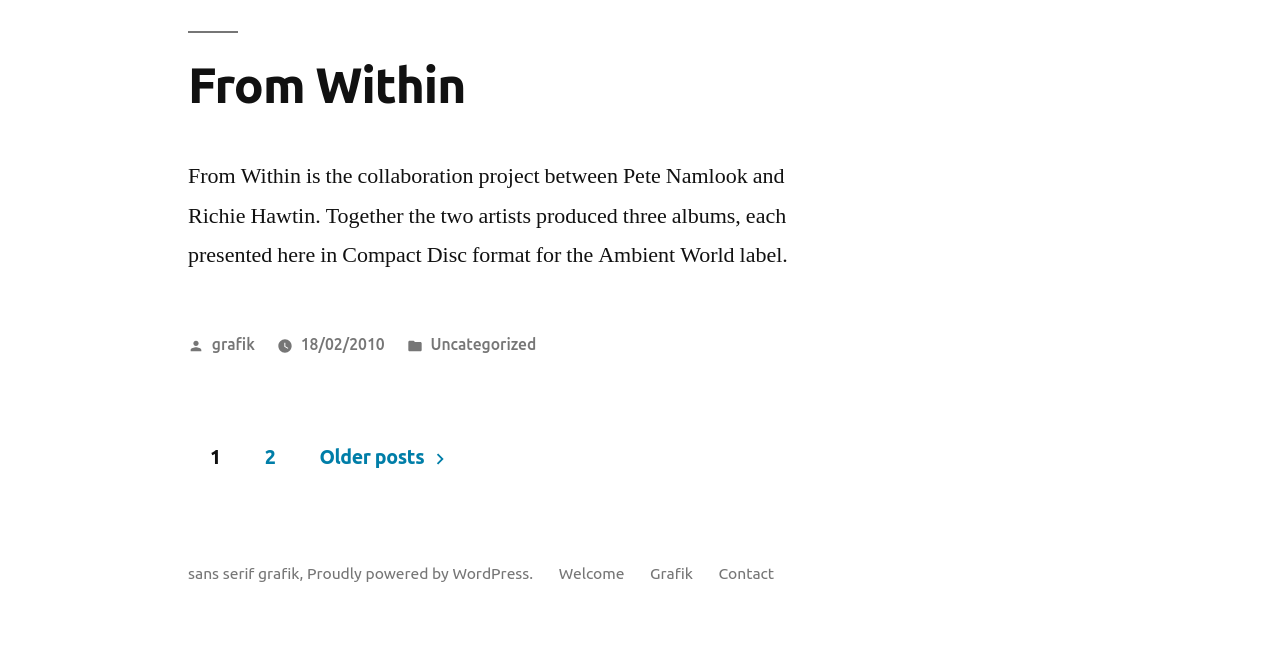Please predict the bounding box coordinates of the element's region where a click is necessary to complete the following instruction: "Navigate to the next page". The coordinates should be represented by four float numbers between 0 and 1, i.e., [left, top, right, bottom].

[0.19, 0.65, 0.232, 0.755]